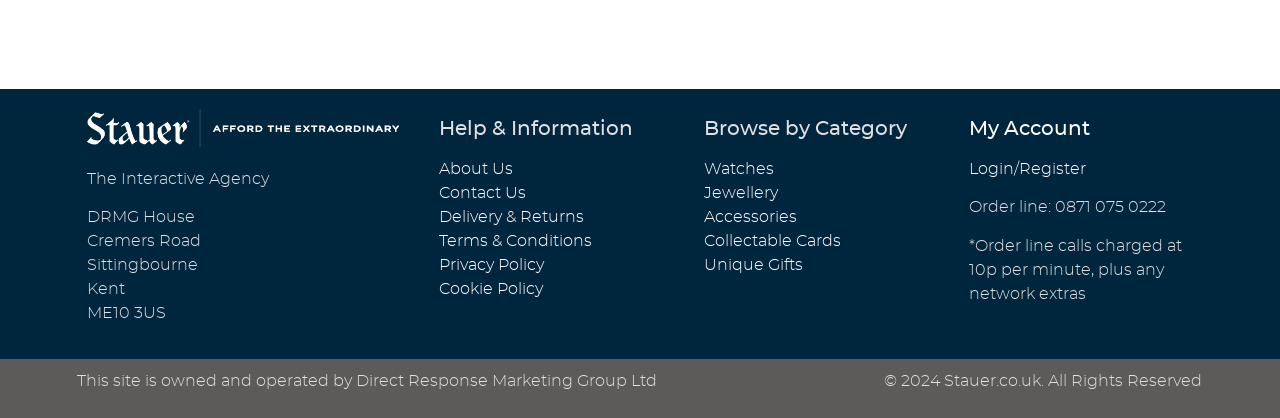What is the name of the website? Based on the image, give a response in one word or a short phrase.

Stauer.co.uk